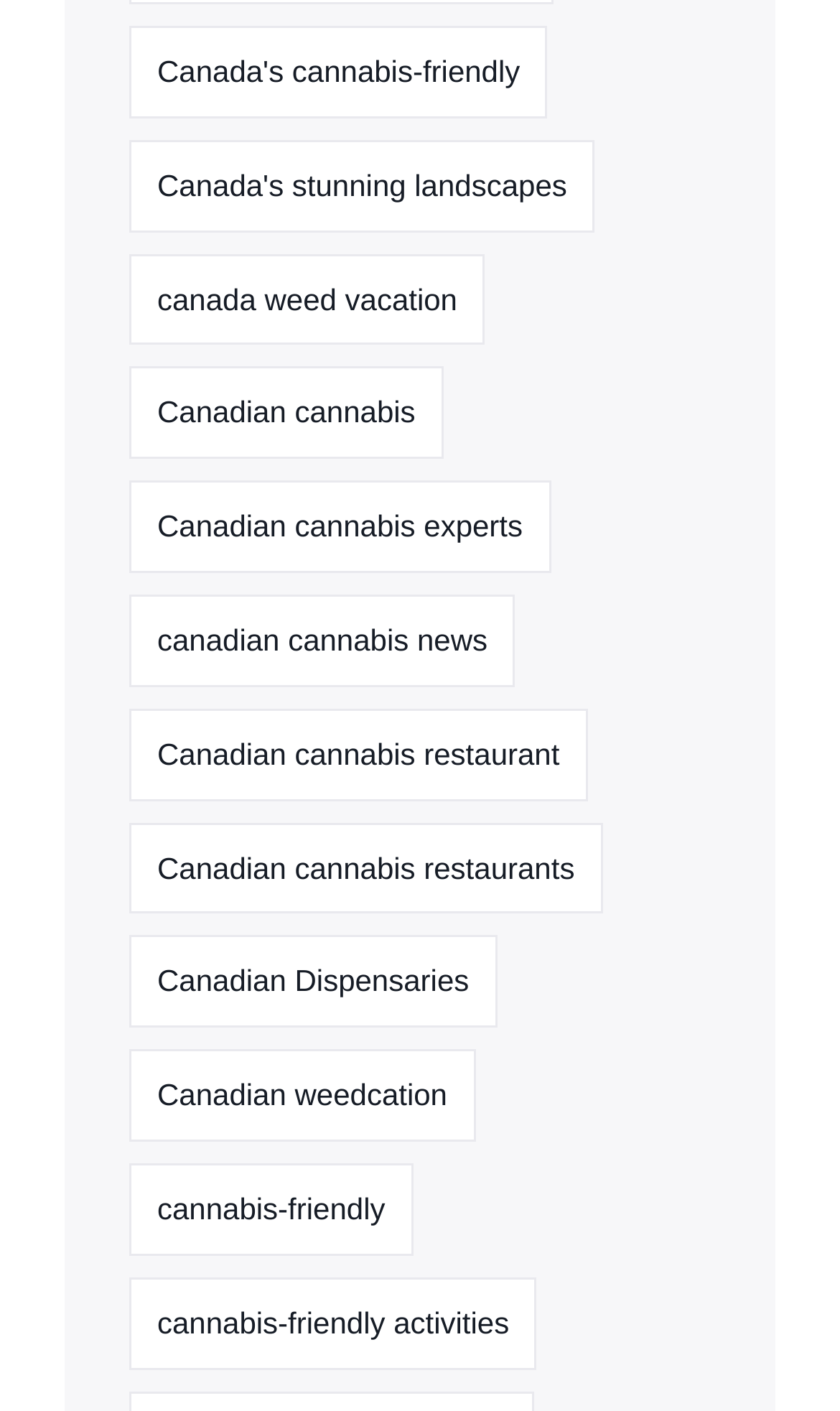Highlight the bounding box of the UI element that corresponds to this description: "cannabis-friendly".

[0.154, 0.824, 0.492, 0.89]